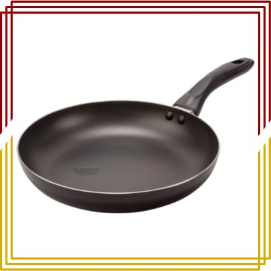Provide a brief response to the question using a single word or phrase: 
What is the benefit of the non-stick coating?

Easier cleaning